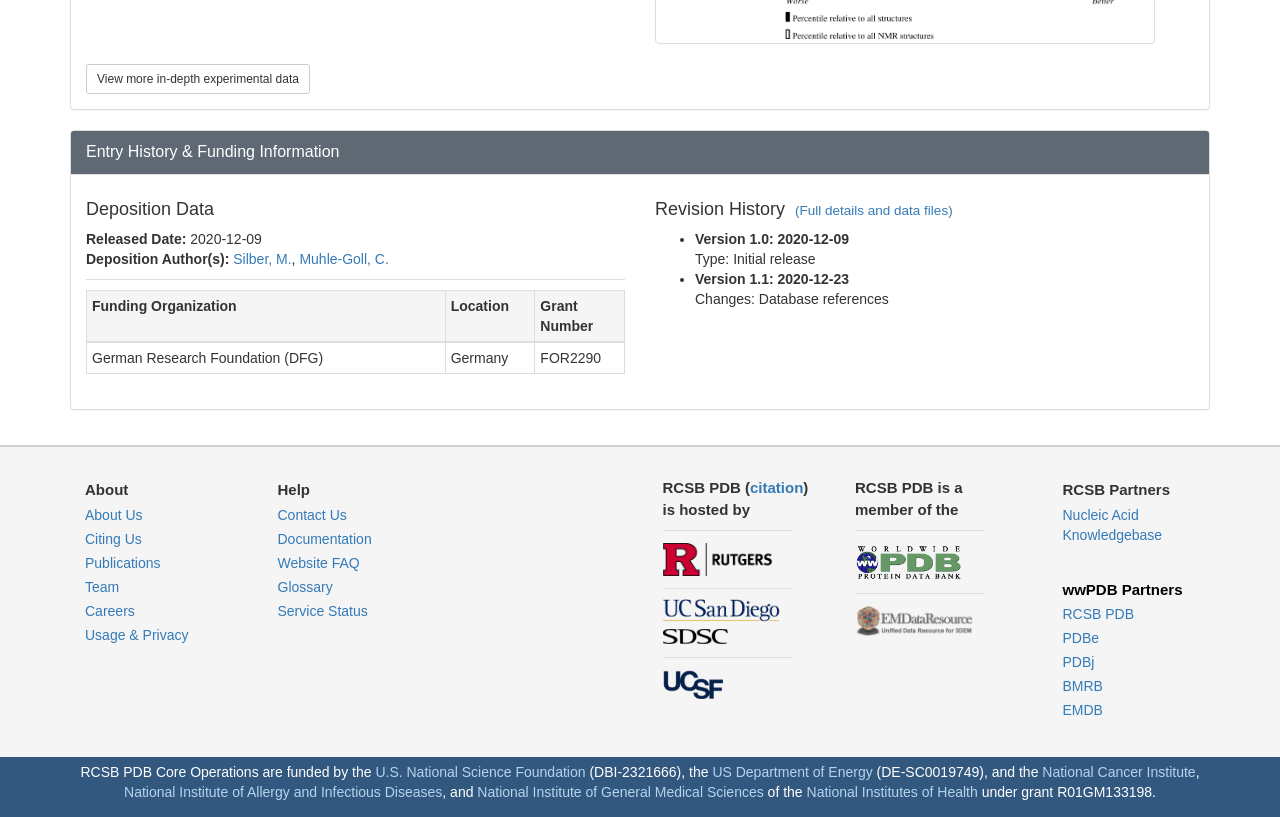Who is the deposition author?
Please provide a comprehensive answer based on the information in the image.

The deposition author can be found in the 'Deposition Author(s)' section, which is located under the 'Deposition Data' heading. The author is listed as 'Silber, M.'.